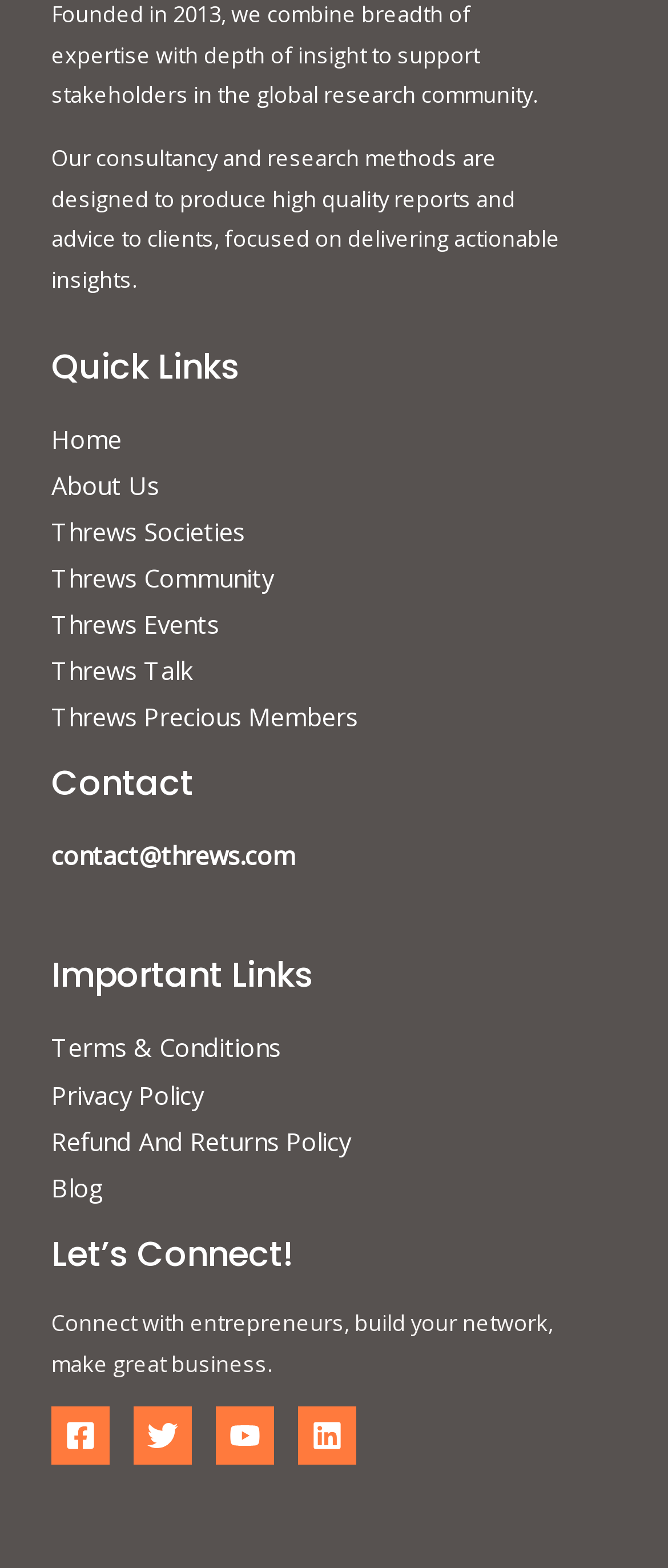Identify the bounding box coordinates for the UI element described as follows: Blog. Use the format (top-left x, top-left y, bottom-right x, bottom-right y) and ensure all values are floating point numbers between 0 and 1.

[0.077, 0.746, 0.156, 0.768]